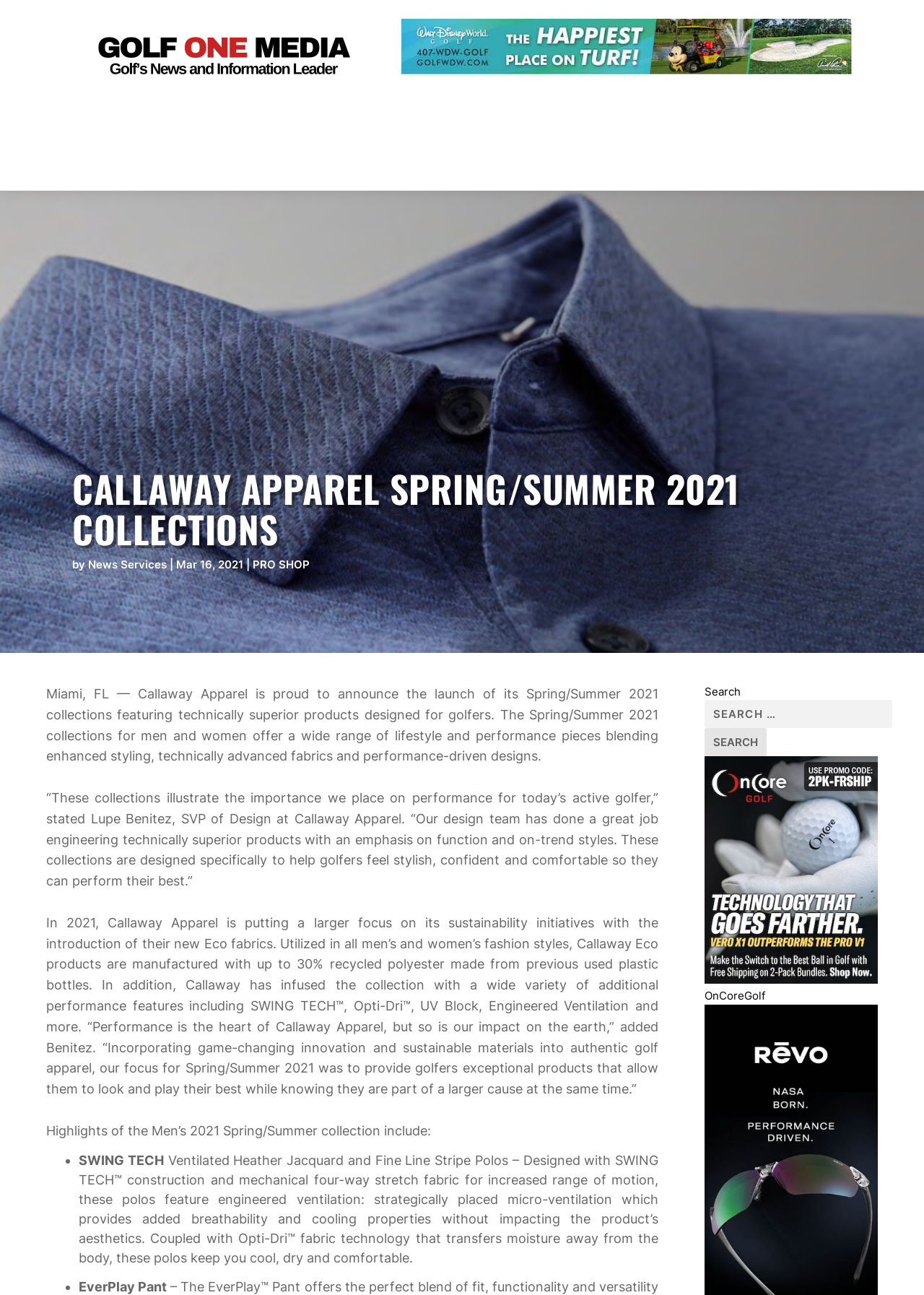Determine the main heading of the webpage and generate its text.

CALLAWAY APPAREL SPRING/SUMMER 2021 COLLECTIONS